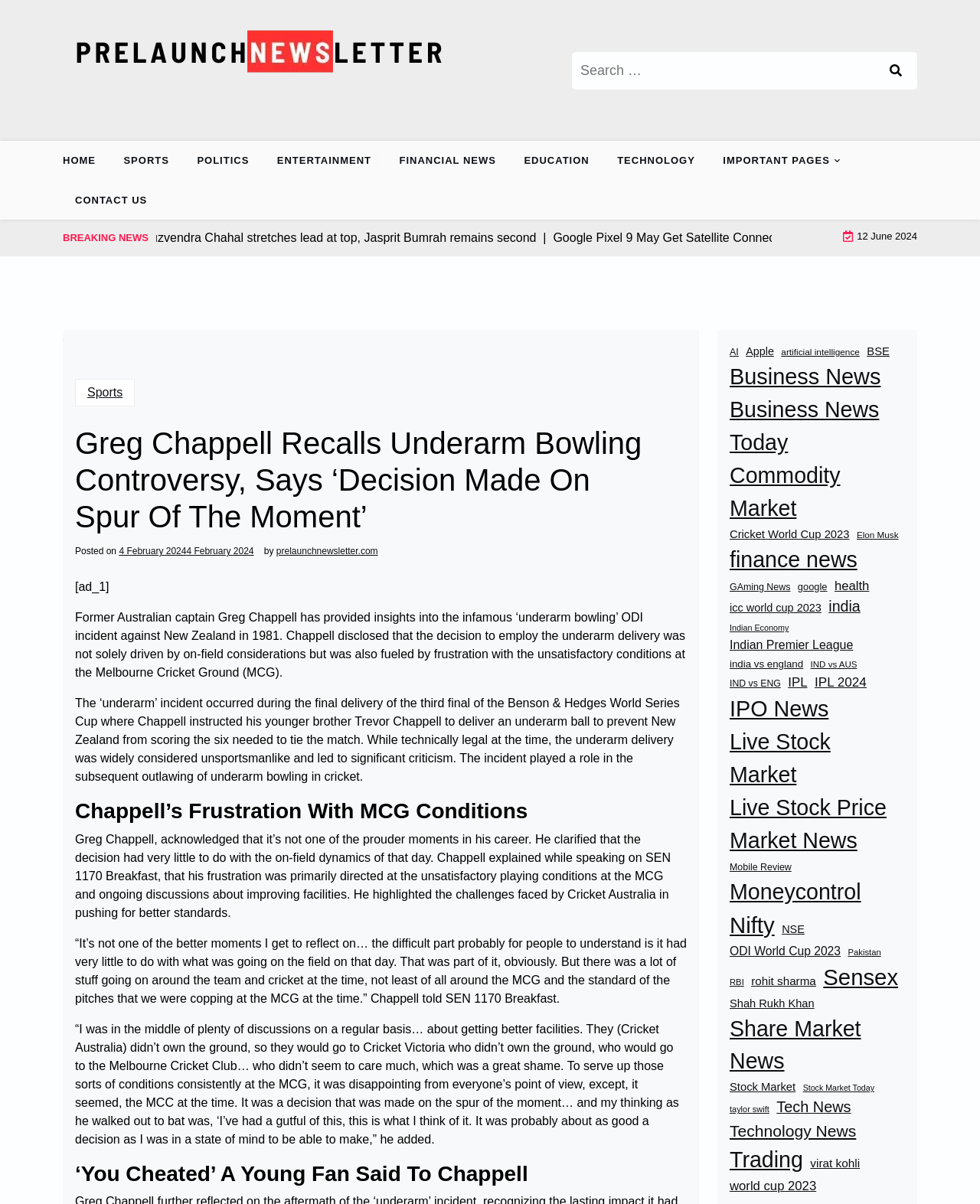Given the element description "Entertainment", identify the bounding box of the corresponding UI element.

[0.27, 0.117, 0.391, 0.15]